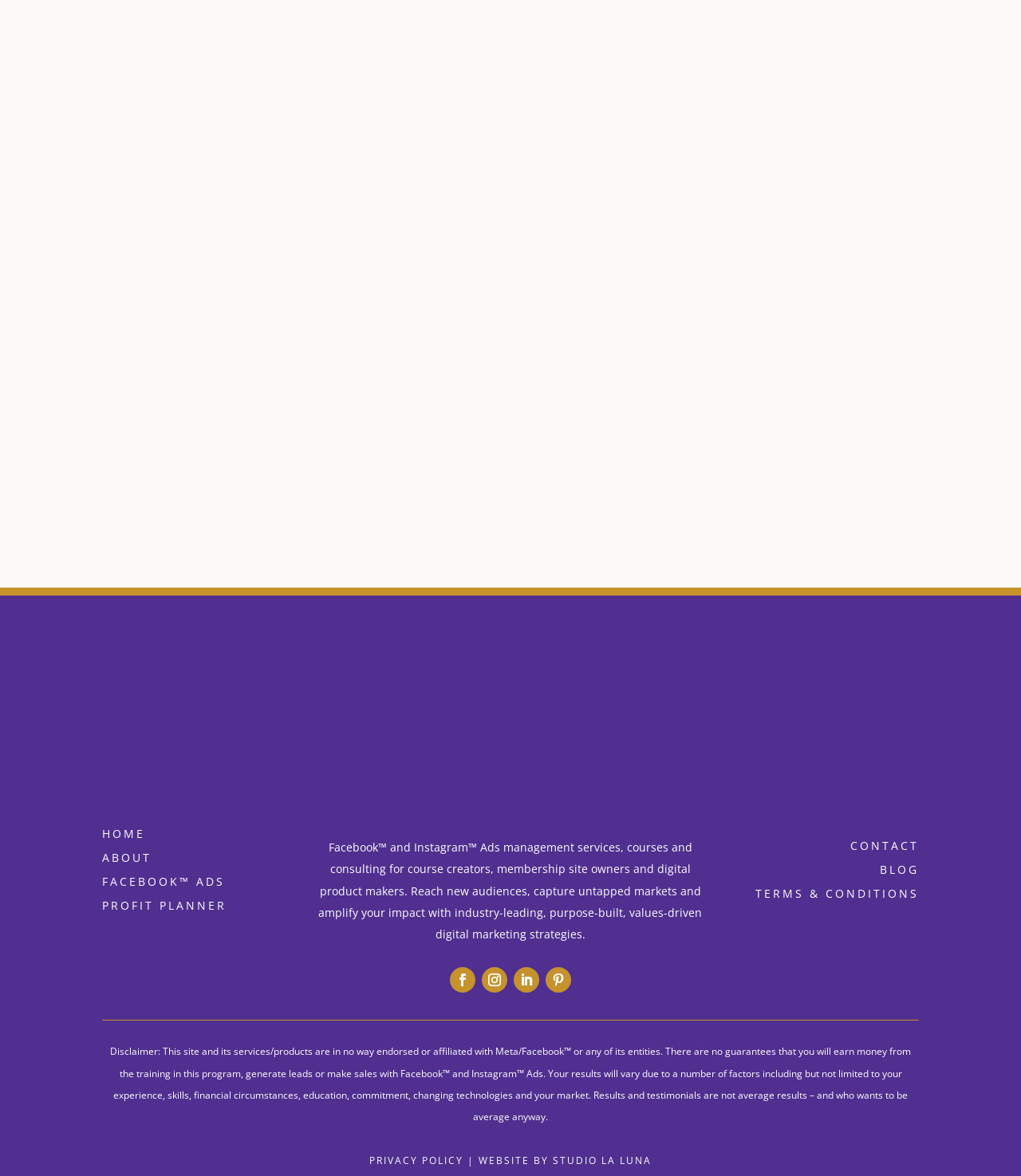What is the purpose of the 'PROFIT PLANNER' link?
Answer the question based on the image using a single word or a brief phrase.

Unknown